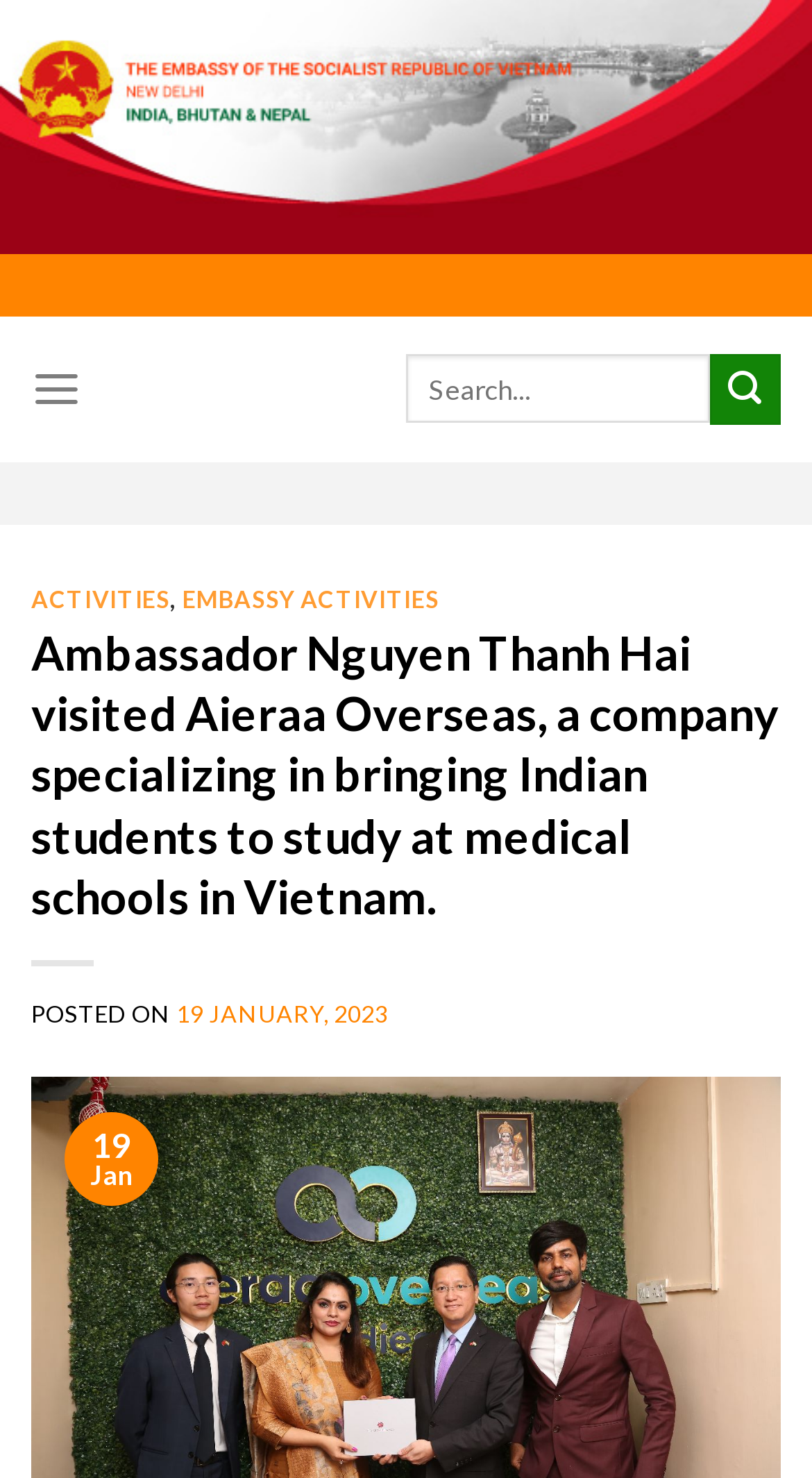Please give a one-word or short phrase response to the following question: 
When was the article posted?

19 January, 2023